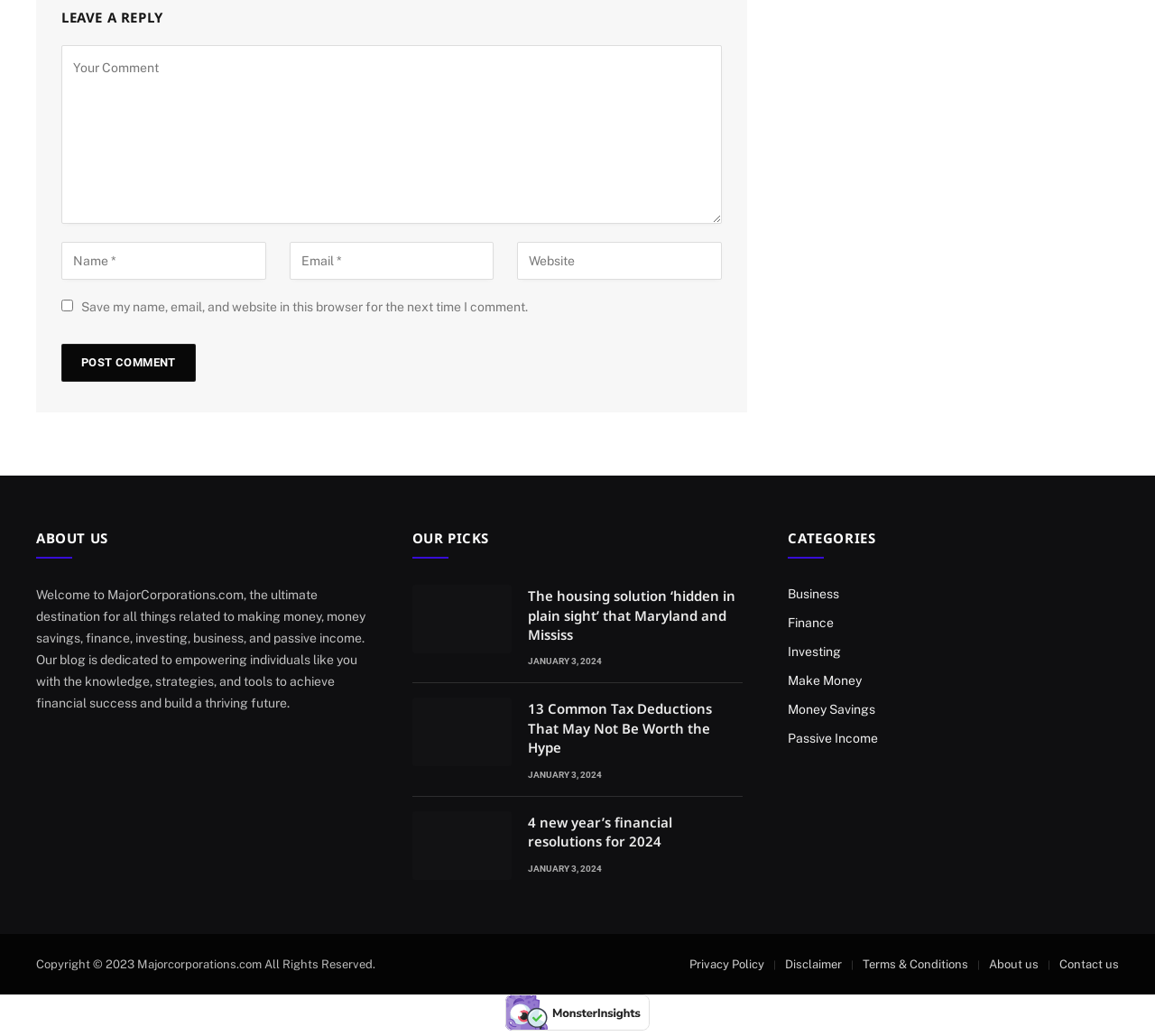What categories are available on the website?
Please craft a detailed and exhaustive response to the question.

The webpage has a section labeled 'CATEGORIES' which lists several categories, including Business, Finance, Investing, Make Money, Money Savings, and Passive Income. These categories likely represent the topics that the website covers.